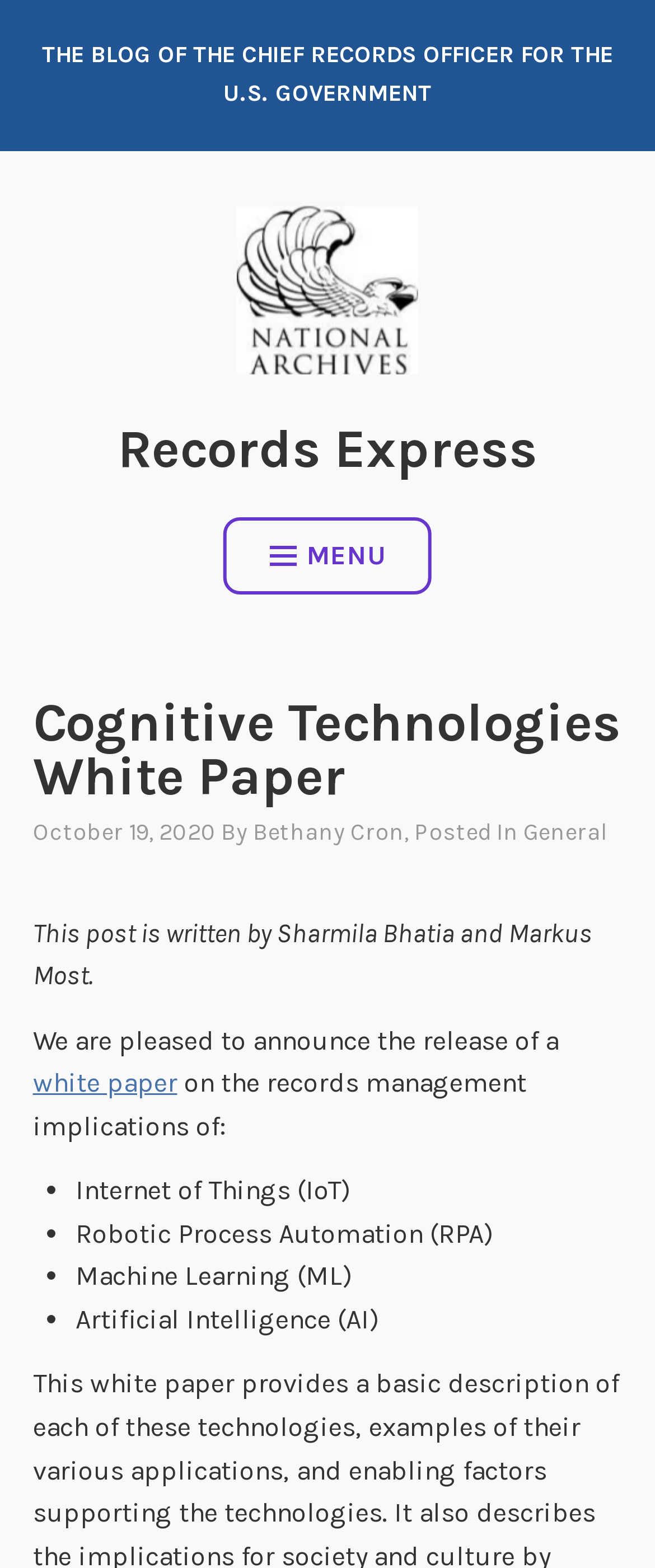Show the bounding box coordinates for the HTML element described as: "October 19, 2020October 19, 2020".

[0.05, 0.522, 0.329, 0.54]